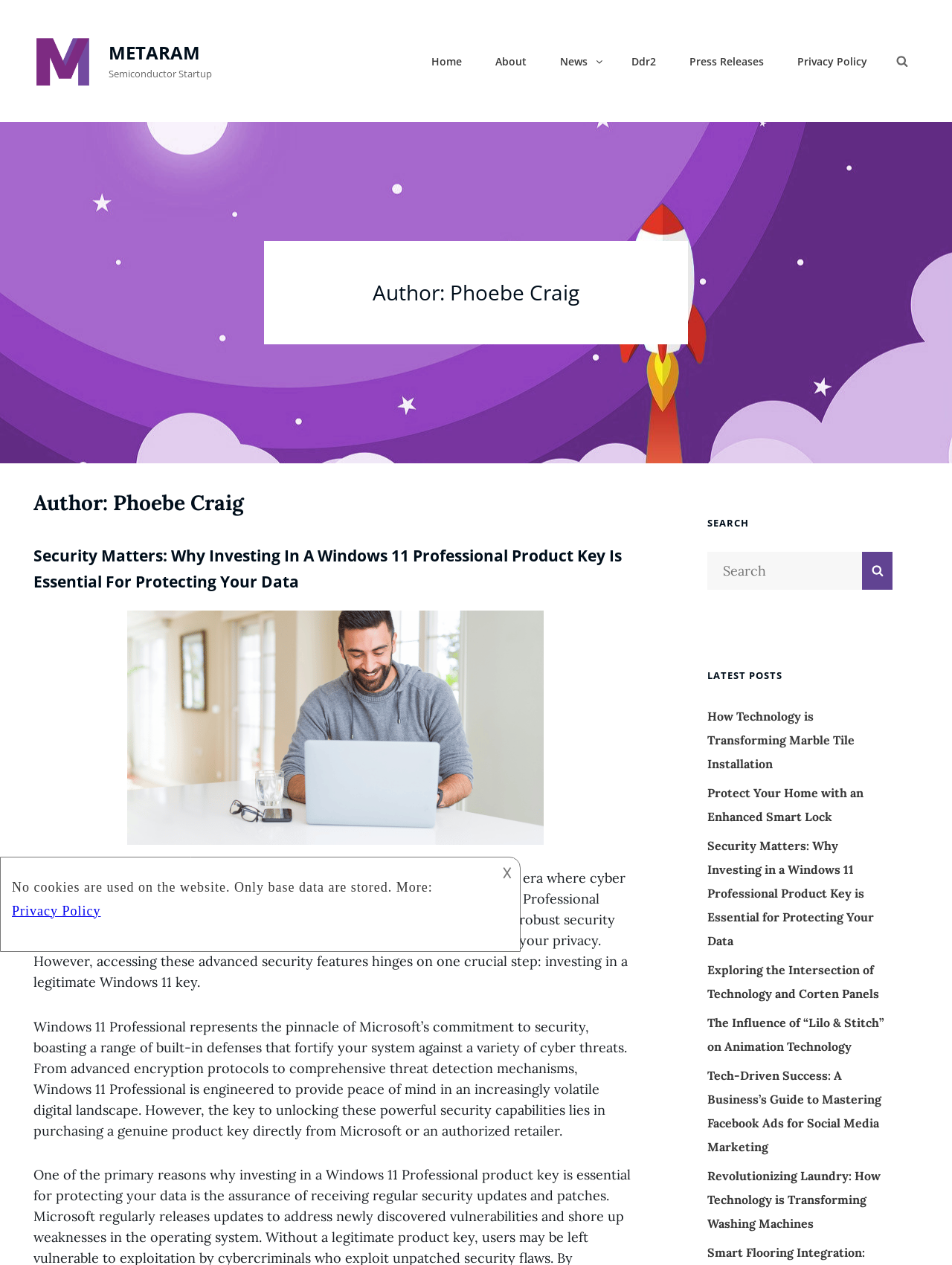Based on the element description "parent_node: Search for: name="s" placeholder="Search"", predict the bounding box coordinates of the UI element.

[0.743, 0.436, 0.938, 0.466]